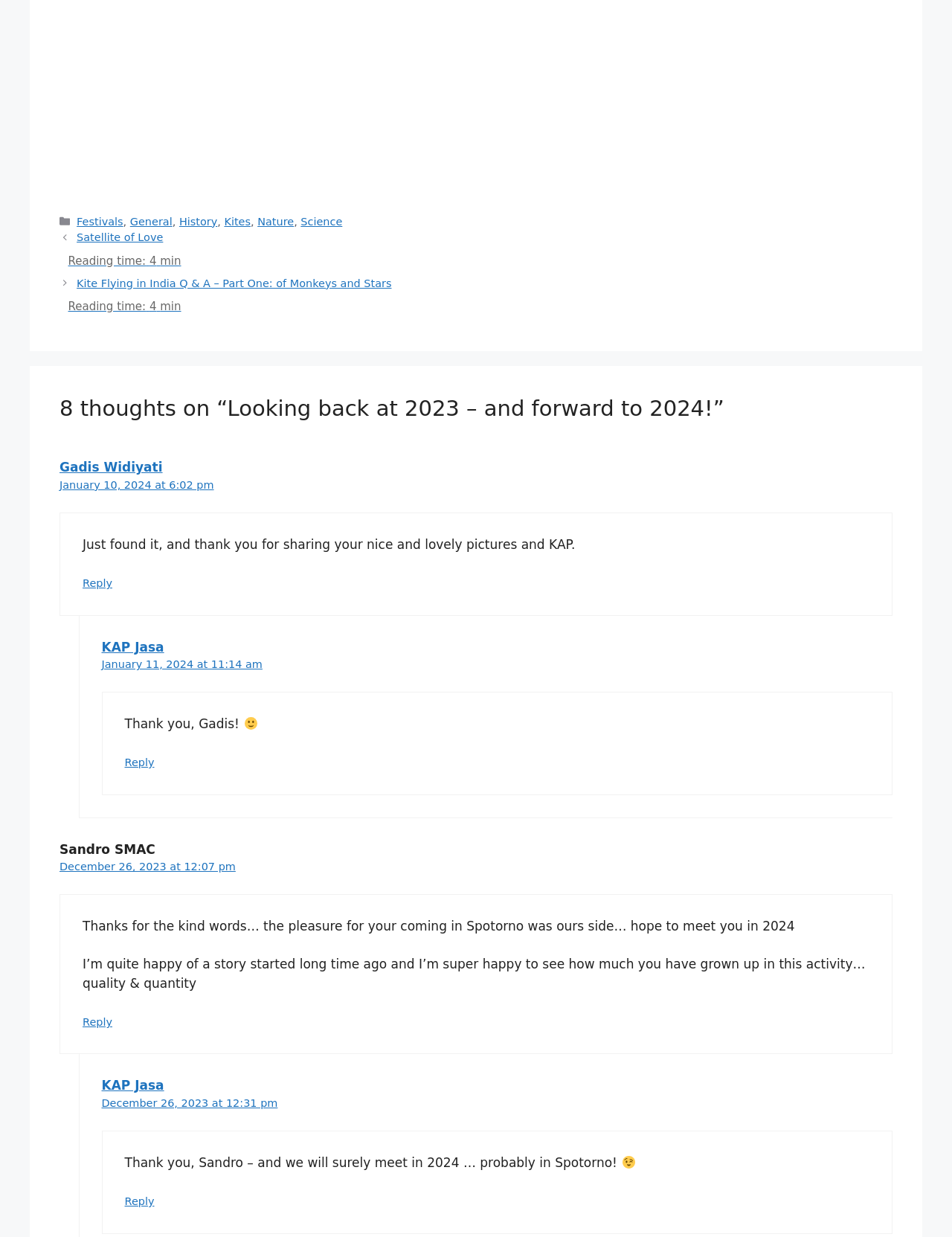Reply to the question with a single word or phrase:
How many images are in the comments section?

2